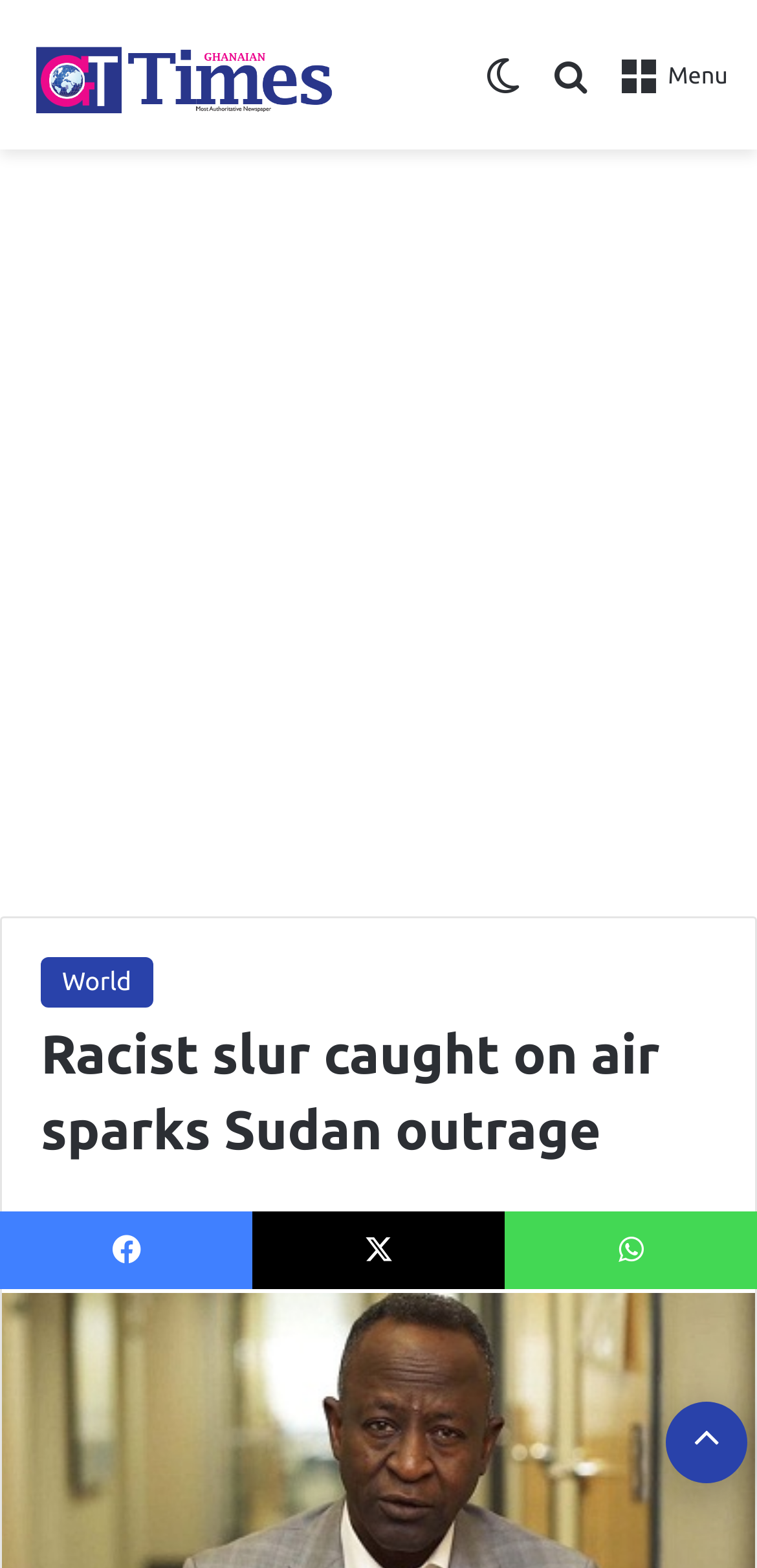What is the category of the article? Look at the image and give a one-word or short phrase answer.

World